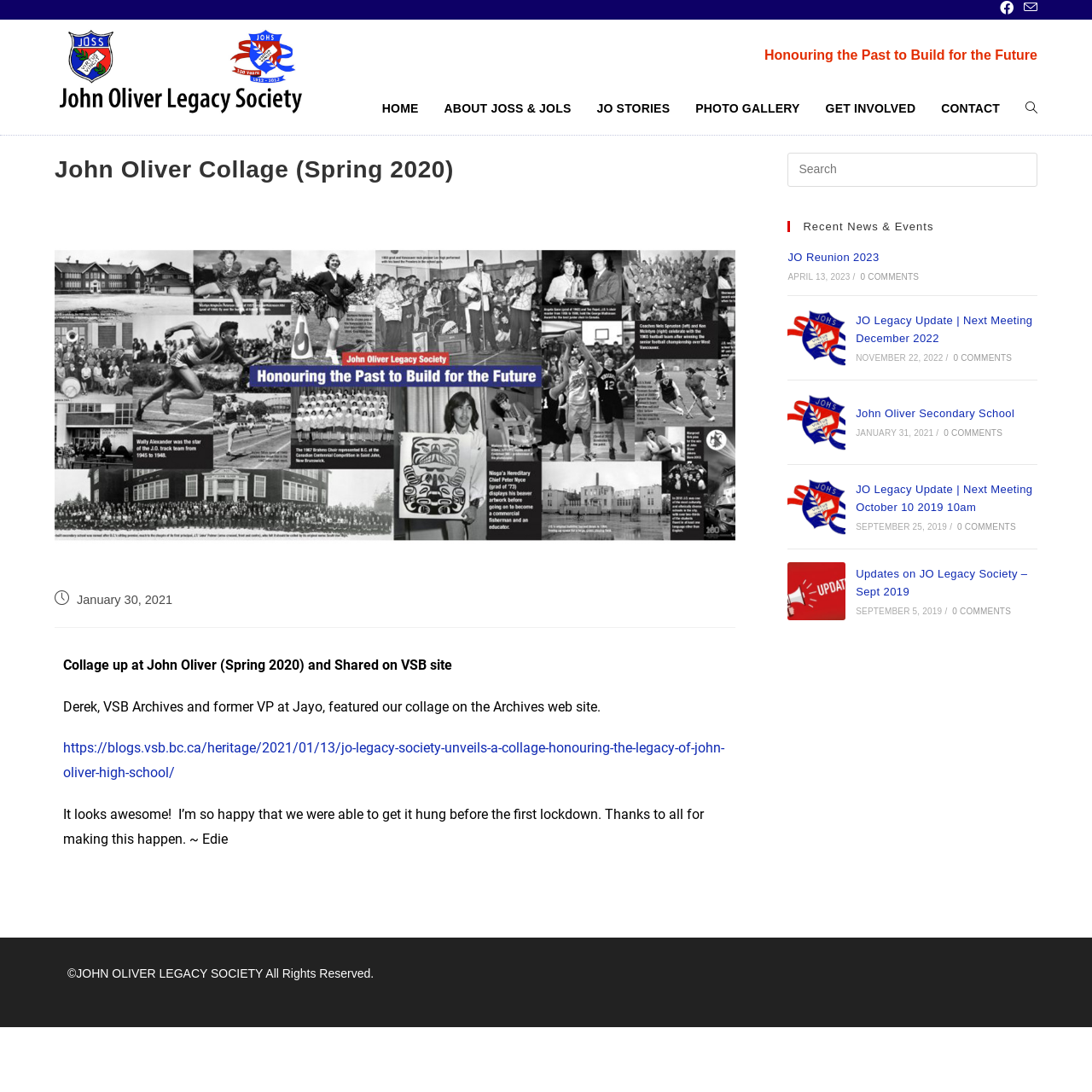Identify the bounding box for the element characterized by the following description: "aria-label="Insert search query" name="s" placeholder="Search"".

[0.721, 0.14, 0.95, 0.171]